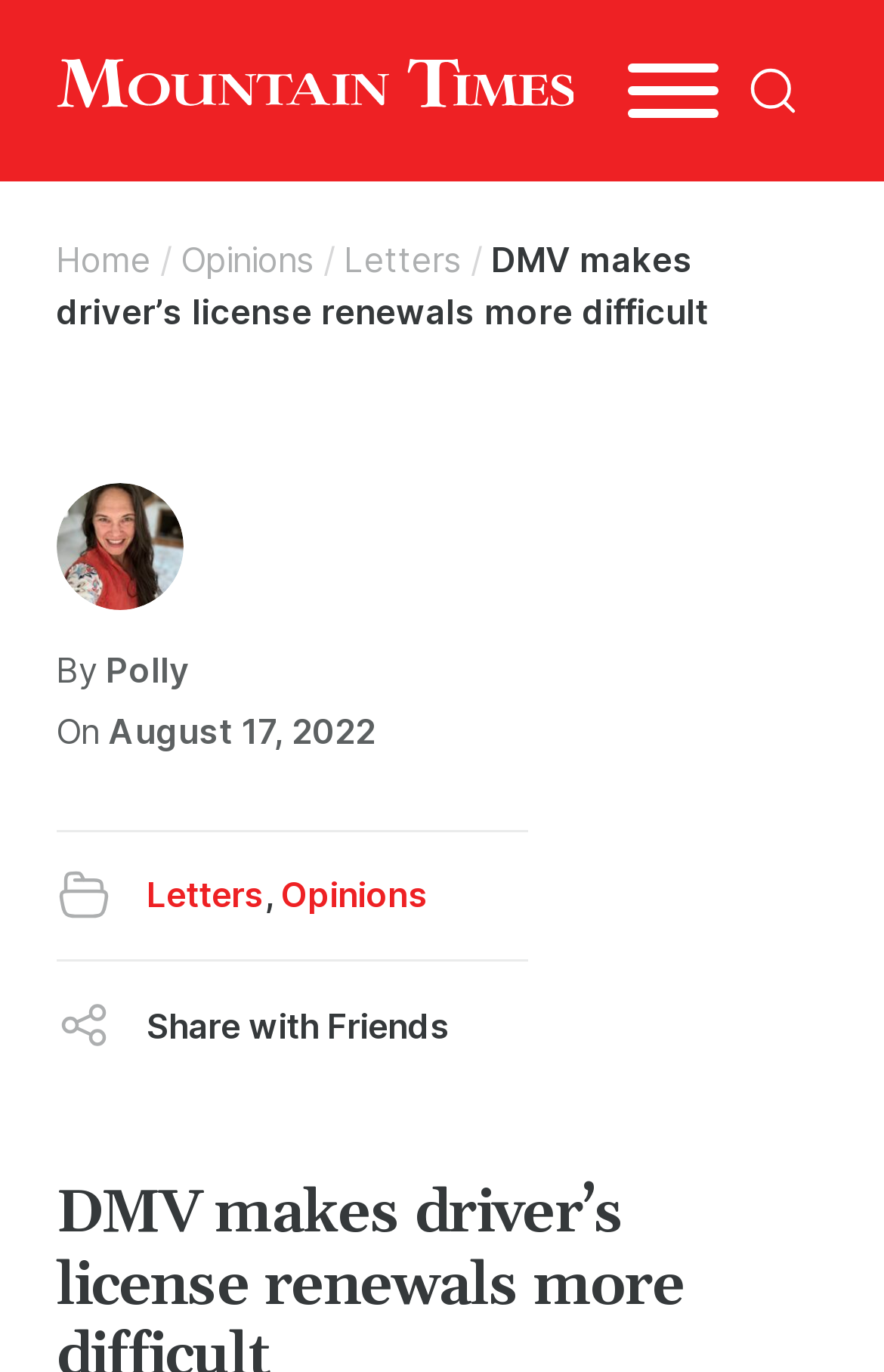Based on the image, please respond to the question with as much detail as possible:
Who is the author of the article?

By examining the webpage structure, I found a link element with the text 'Polly' which is likely to be the author of the article, as it is accompanied by the StaticText element 'By'.